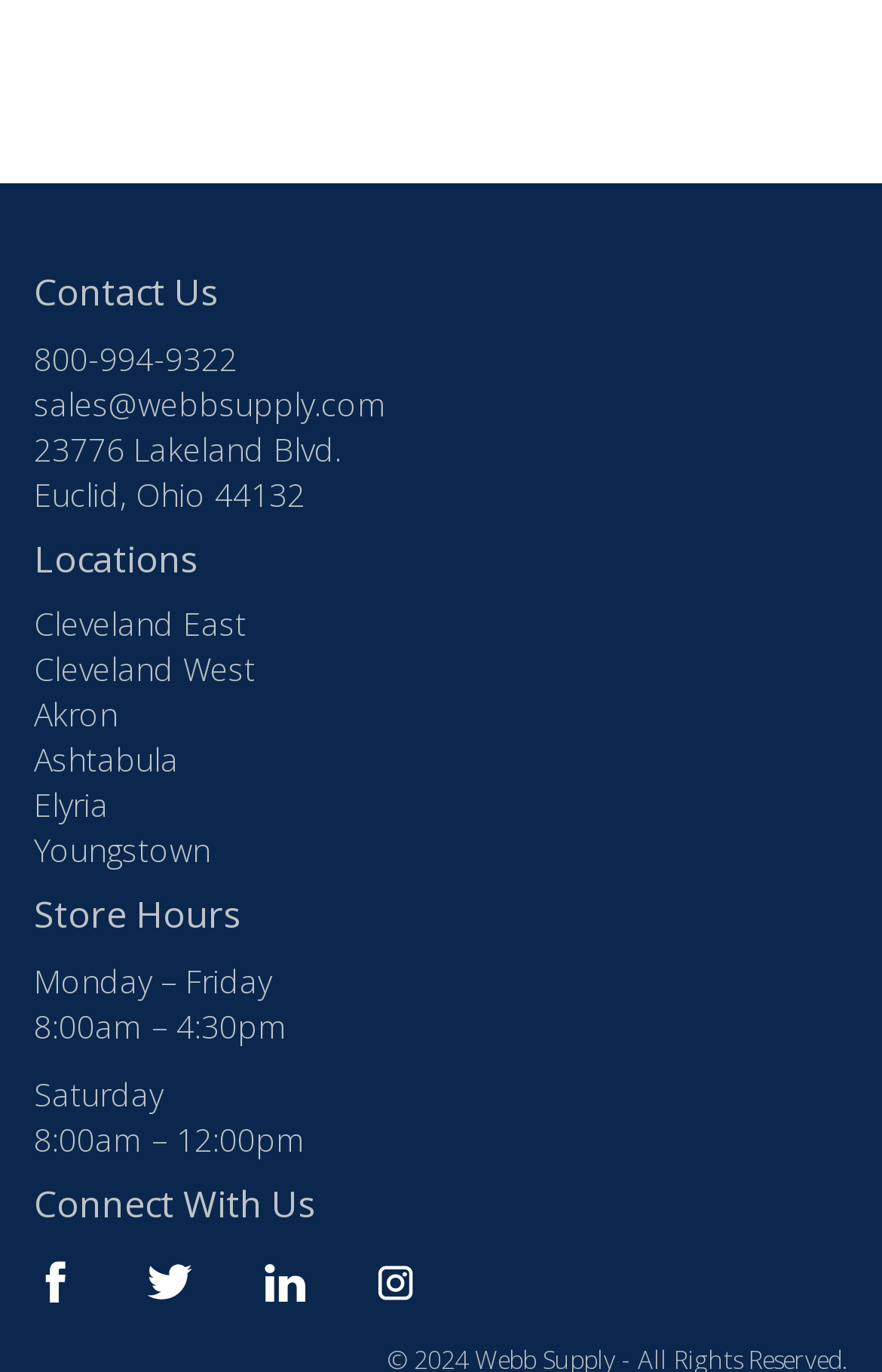Please locate the bounding box coordinates for the element that should be clicked to achieve the following instruction: "View the store hours". Ensure the coordinates are given as four float numbers between 0 and 1, i.e., [left, top, right, bottom].

[0.038, 0.654, 0.962, 0.683]